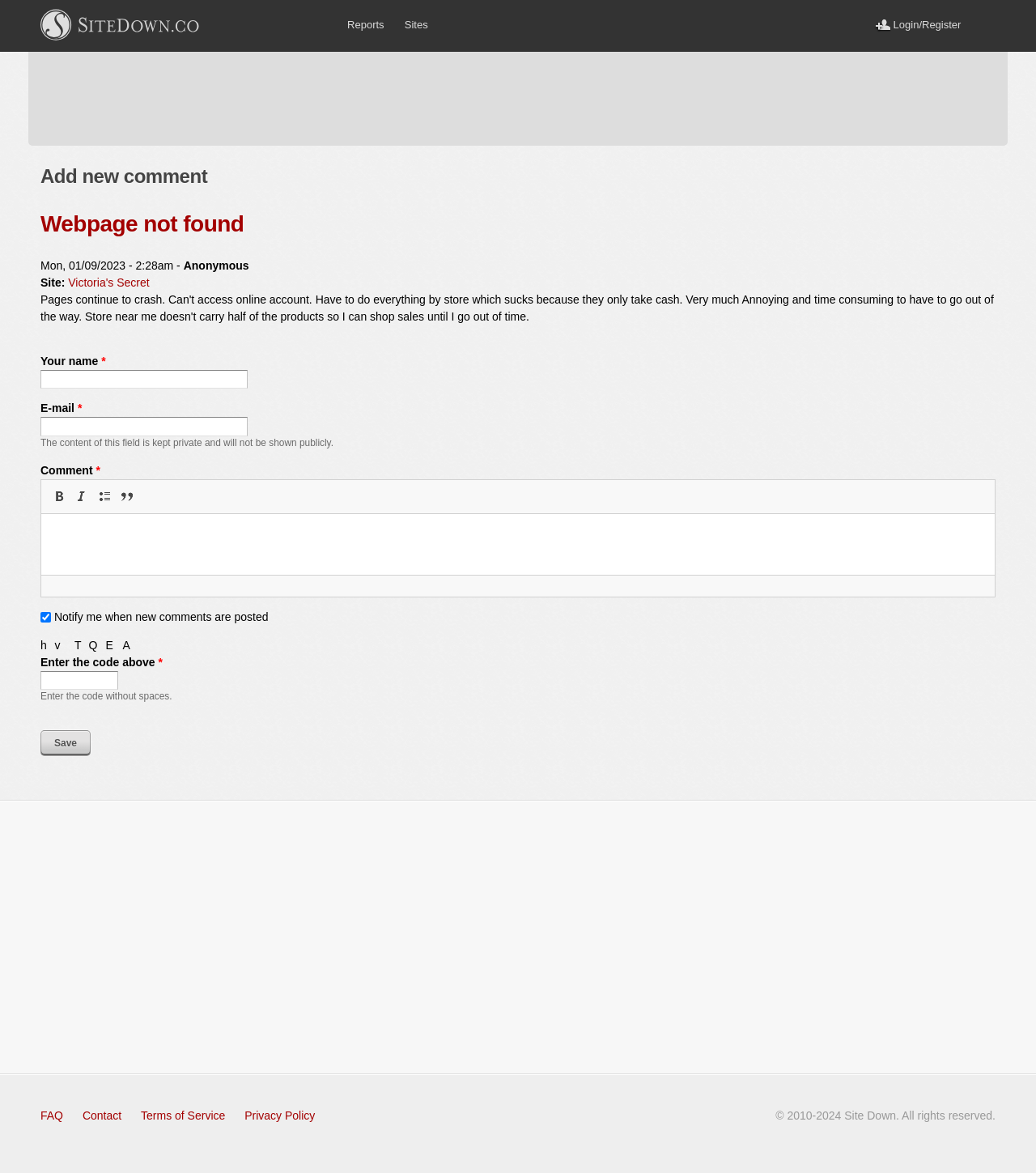What is the required format for the code?
Can you provide an in-depth and detailed response to the question?

I found the required format for the code by looking at the instruction below the textbox, which says 'Enter the code without spaces'.